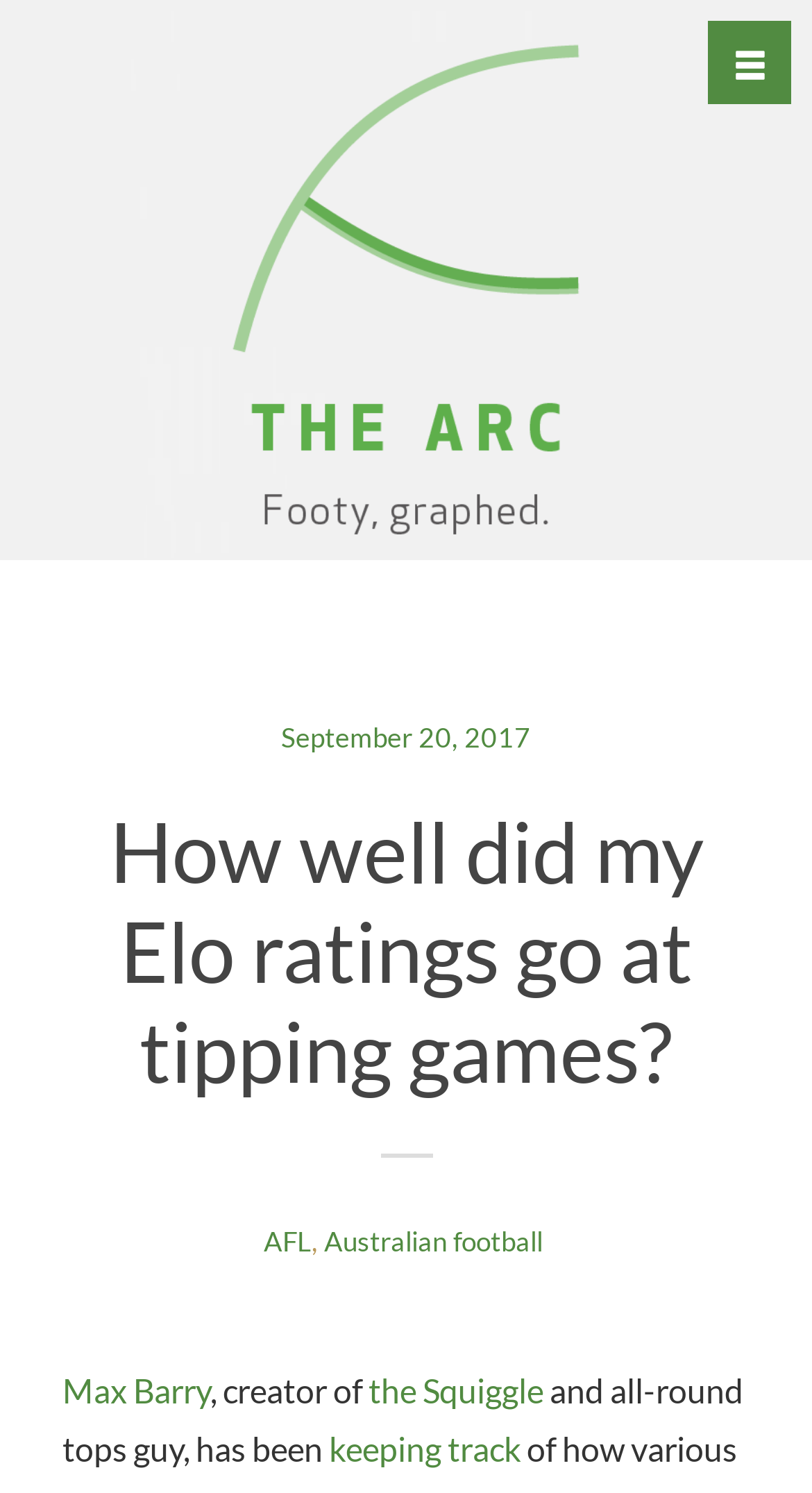What is the date mentioned on the webpage? Please answer the question using a single word or phrase based on the image.

September 20, 2017